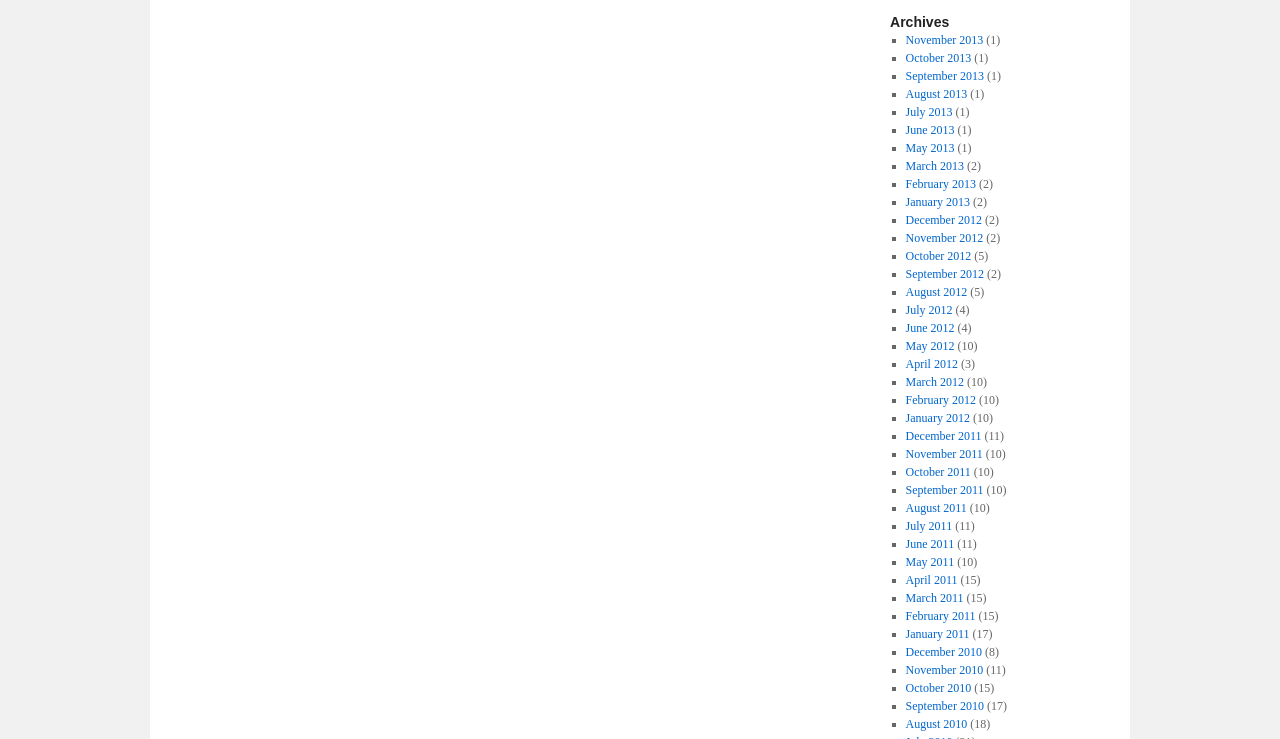Identify the bounding box coordinates for the element you need to click to achieve the following task: "View January 2012 archives". The coordinates must be four float values ranging from 0 to 1, formatted as [left, top, right, bottom].

[0.707, 0.556, 0.758, 0.575]